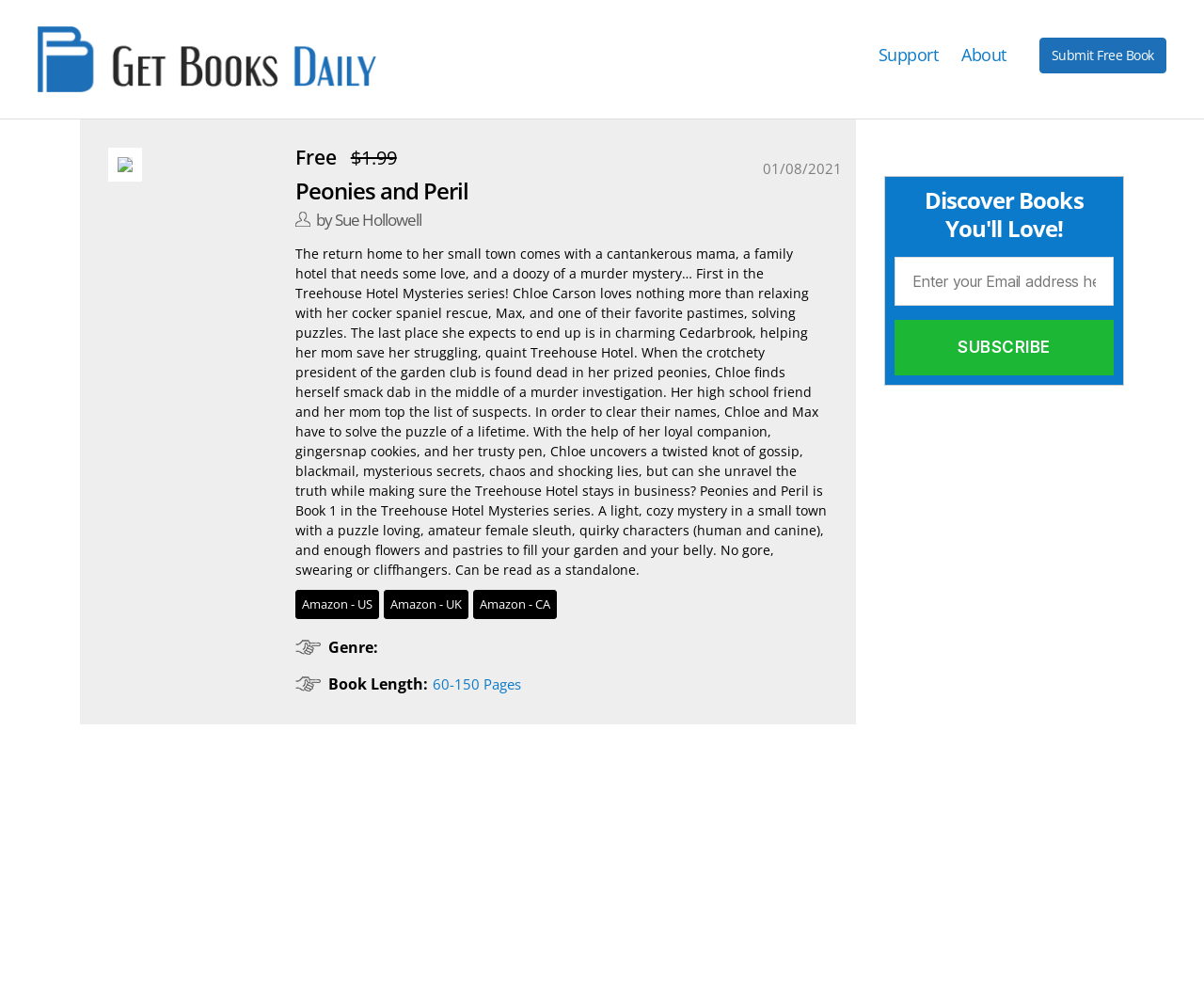Bounding box coordinates are to be given in the format (top-left x, top-left y, bottom-right x, bottom-right y). All values must be floating point numbers between 0 and 1. Provide the bounding box coordinate for the UI element described as: parent_node: Get Books Daily

[0.031, 0.027, 0.32, 0.096]